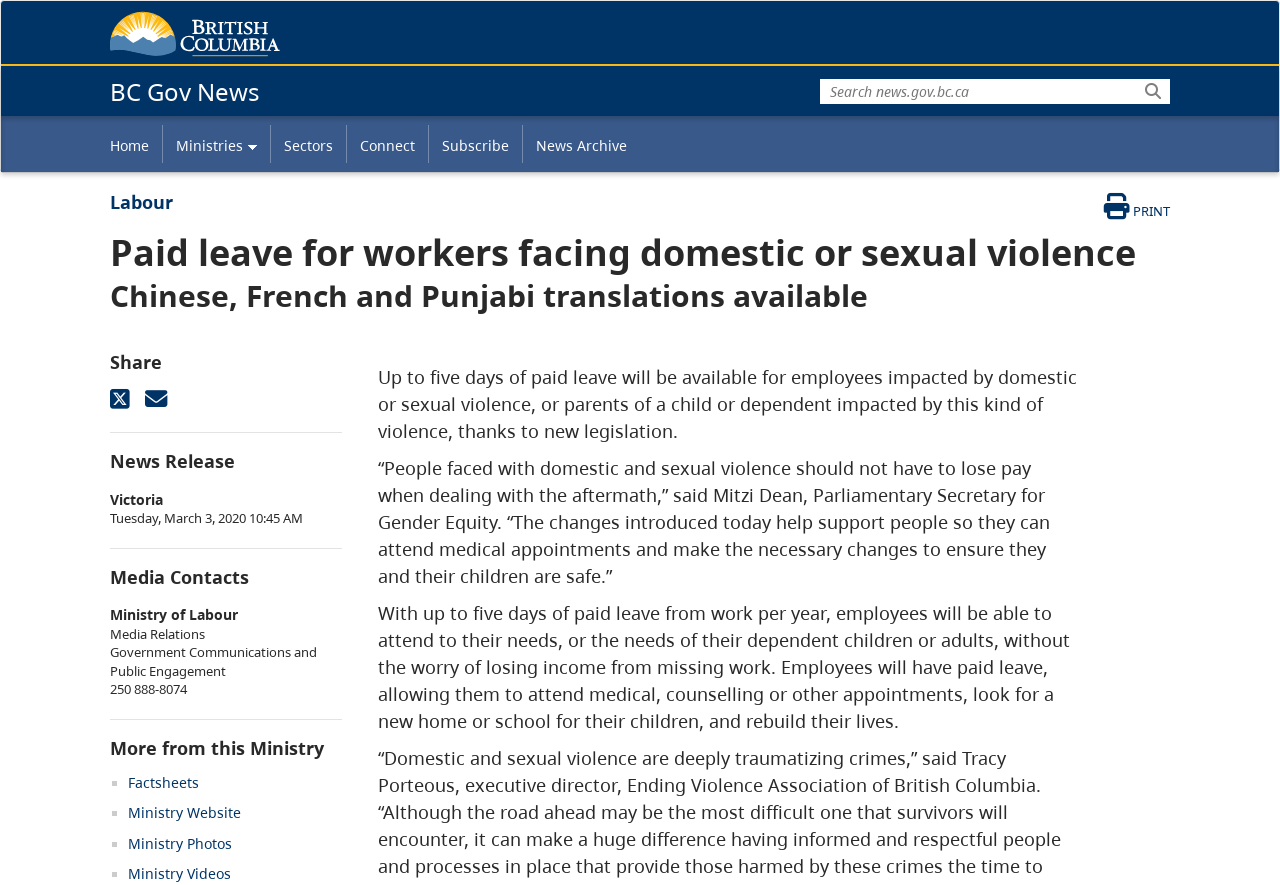Provide the bounding box coordinates, formatted as (top-left x, top-left y, bottom-right x, bottom-right y), with all values being floating point numbers between 0 and 1. Identify the bounding box of the UI element that matches the description: parent_node: Search name="q" placeholder="Search news.gov.bc.ca"

[0.641, 0.089, 0.914, 0.118]